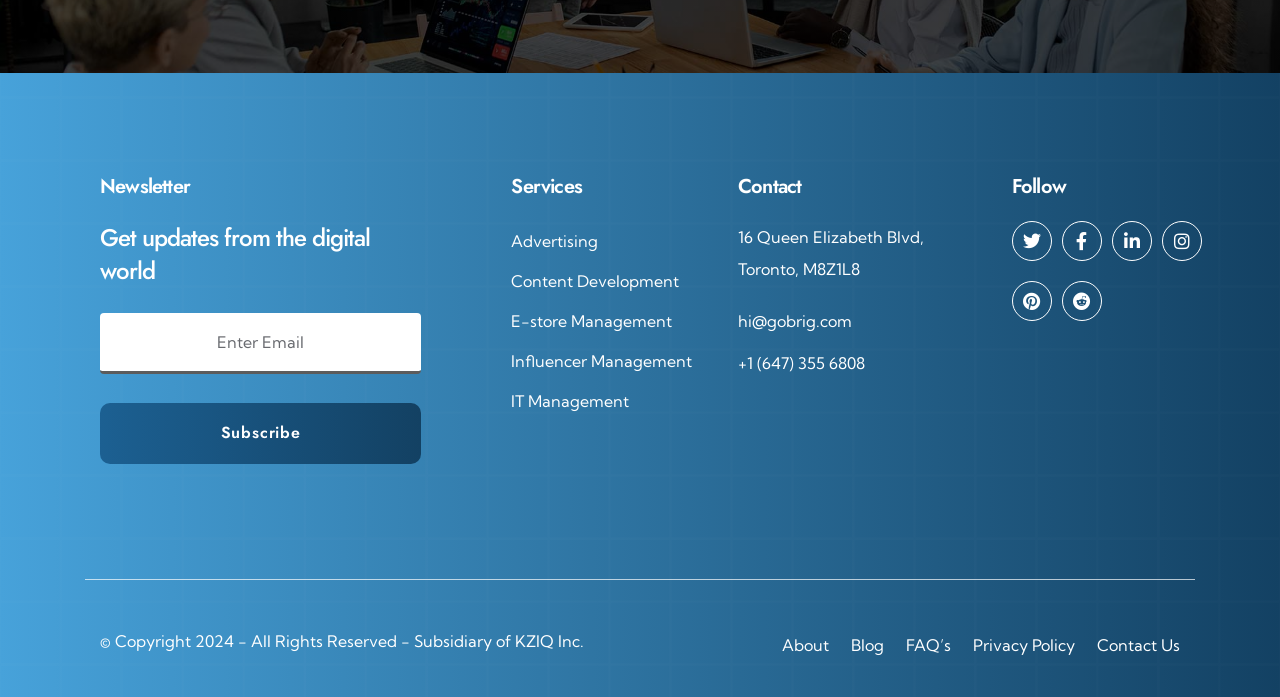Please specify the bounding box coordinates of the clickable region to carry out the following instruction: "Send an email to hi@gobrig.com". The coordinates should be four float numbers between 0 and 1, in the format [left, top, right, bottom].

[0.577, 0.437, 0.666, 0.483]